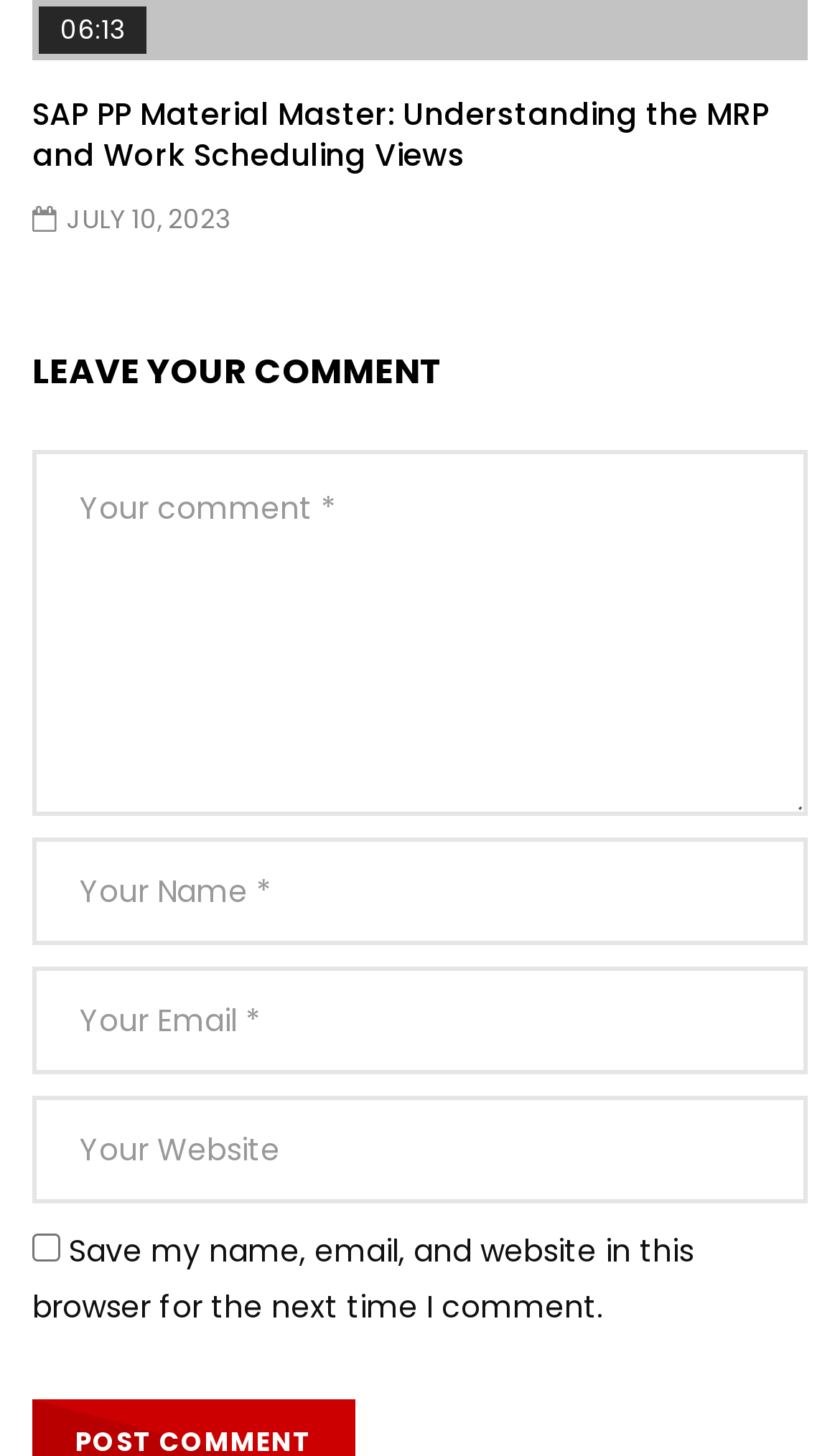Respond to the question below with a single word or phrase:
How many textboxes are required to leave a comment?

3